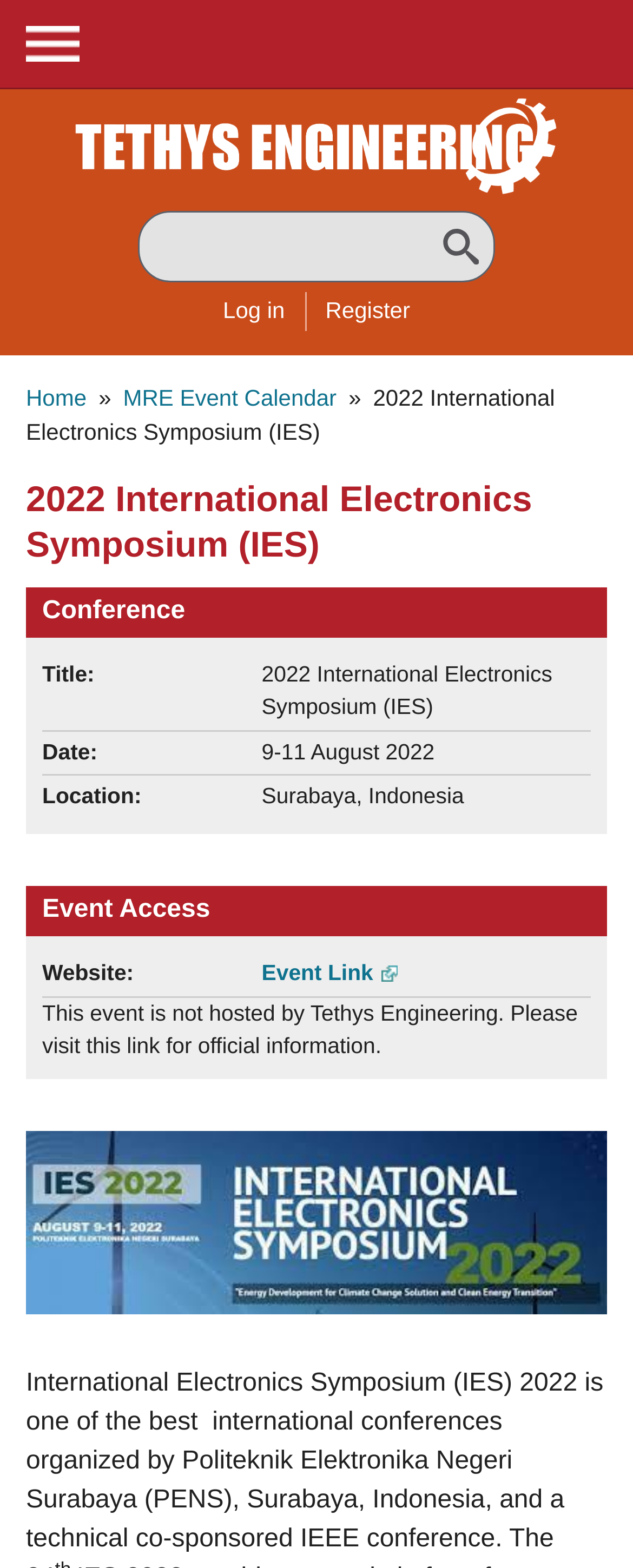Identify the bounding box coordinates for the region of the element that should be clicked to carry out the instruction: "Click the 'Menu' button". The bounding box coordinates should be four float numbers between 0 and 1, i.e., [left, top, right, bottom].

[0.0, 0.0, 0.167, 0.057]